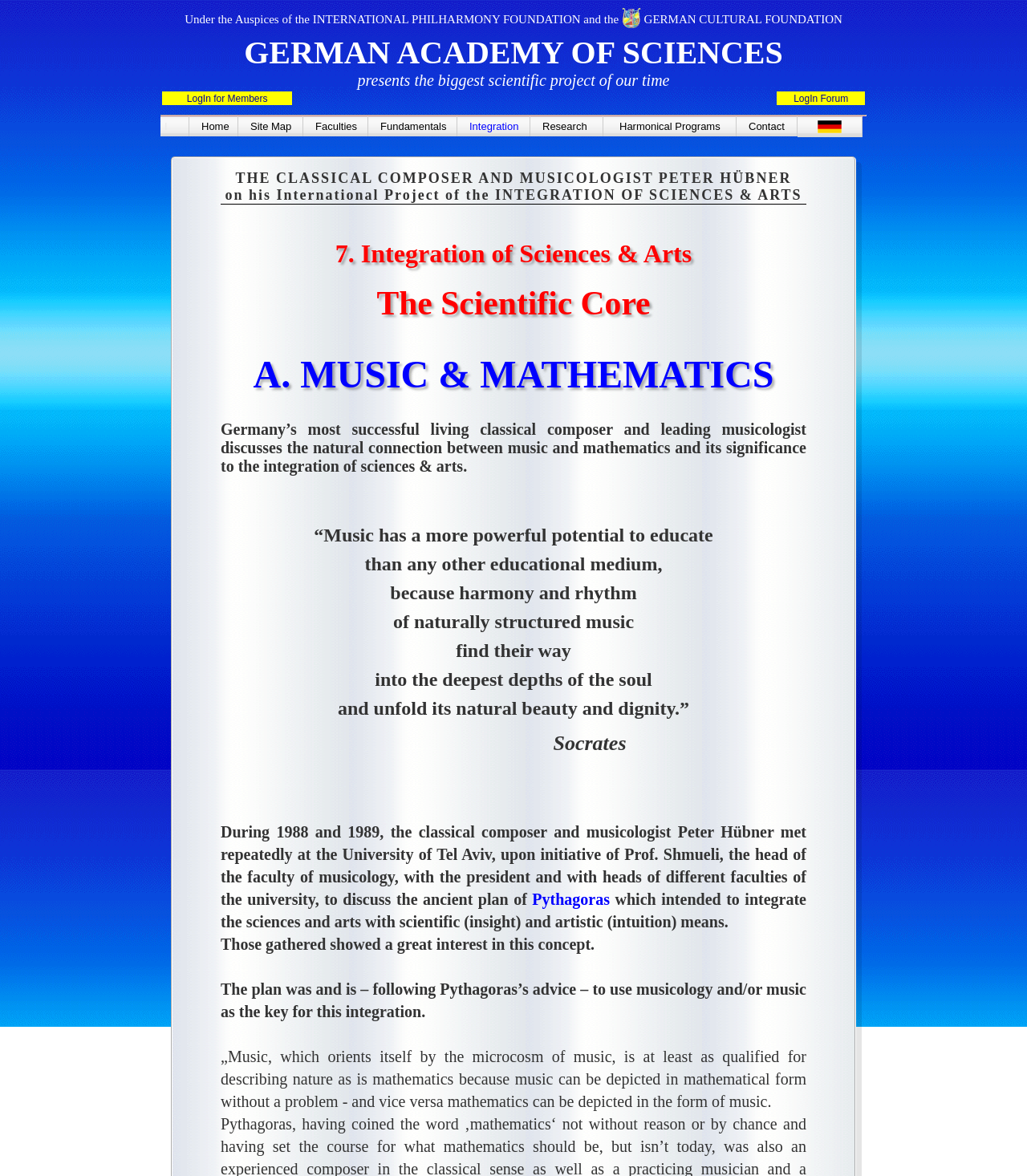Given the description "Harmonical Programs", provide the bounding box coordinates of the corresponding UI element.

[0.603, 0.102, 0.745, 0.113]